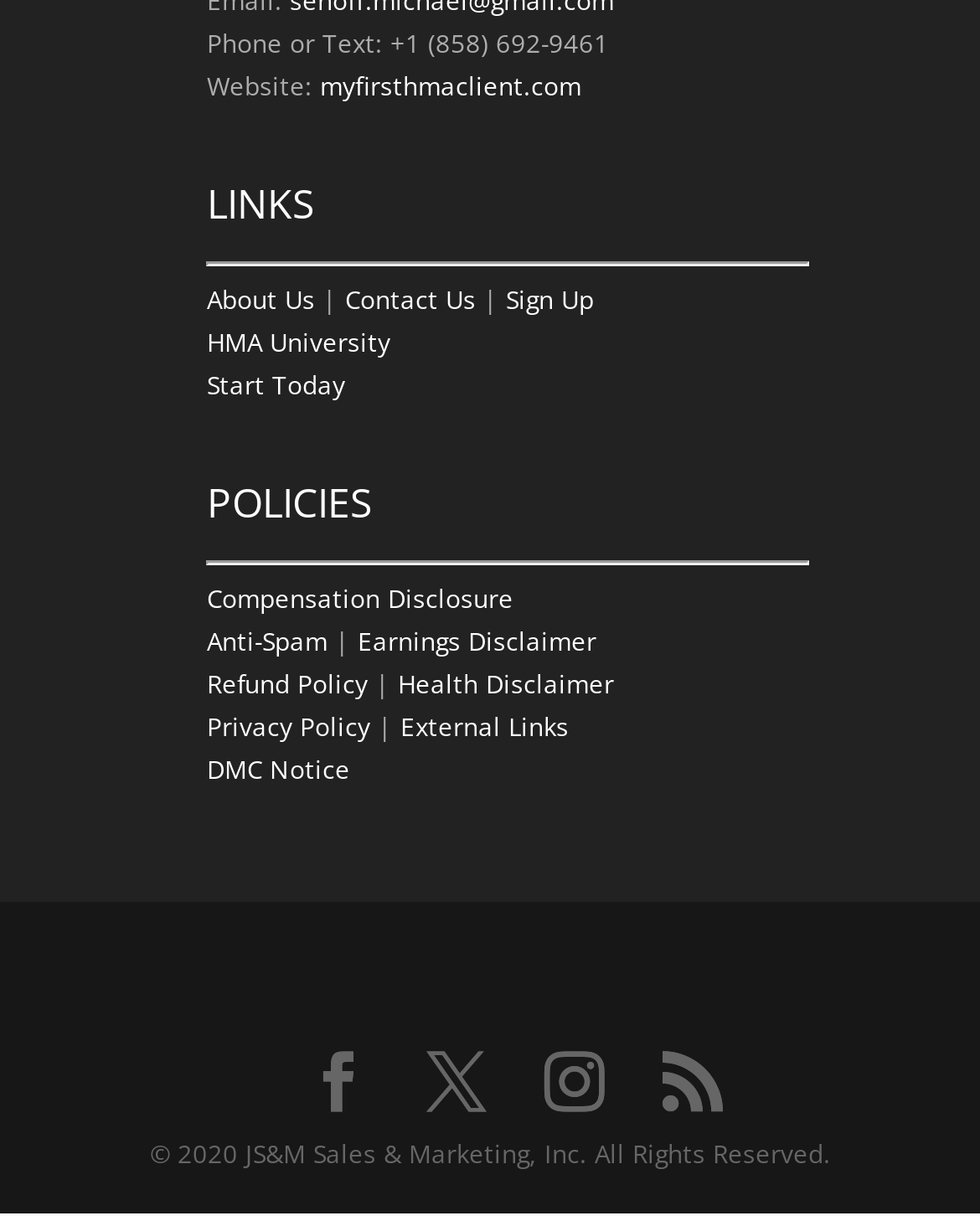Find the bounding box coordinates of the element's region that should be clicked in order to follow the given instruction: "Visit HMA University". The coordinates should consist of four float numbers between 0 and 1, i.e., [left, top, right, bottom].

[0.211, 0.264, 0.398, 0.293]